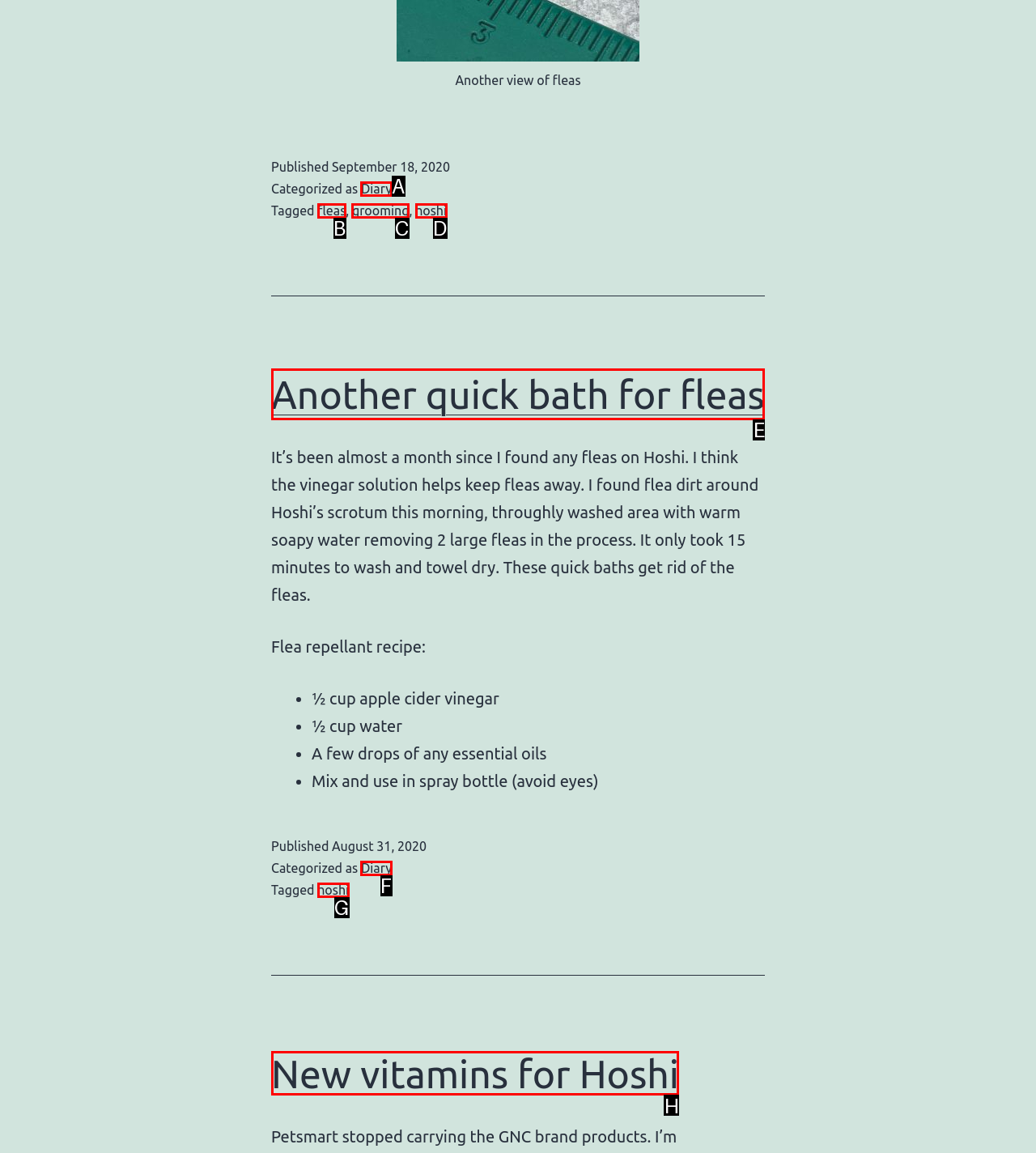Indicate which UI element needs to be clicked to fulfill the task: Read the article about Another quick bath for fleas
Answer with the letter of the chosen option from the available choices directly.

E